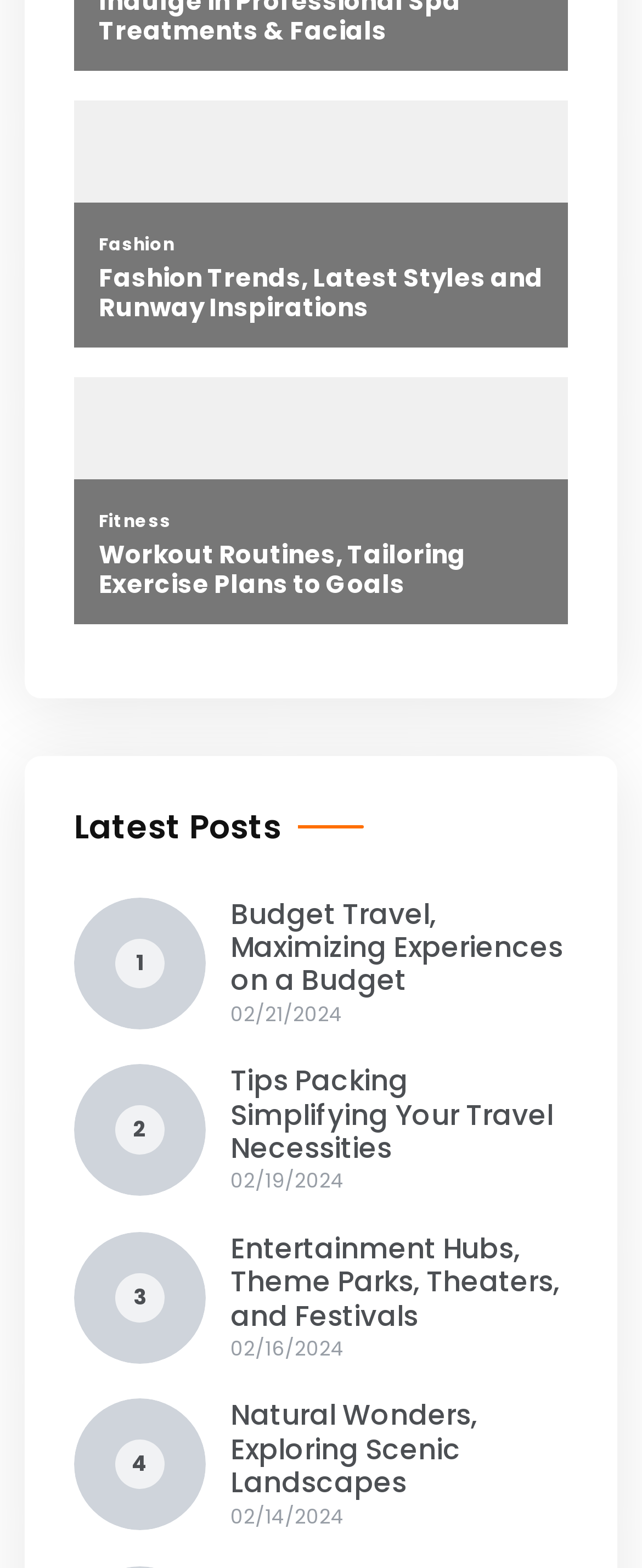Refer to the element description parent_node: Fitness and identify the corresponding bounding box in the screenshot. Format the coordinates as (top-left x, top-left y, bottom-right x, bottom-right y) with values in the range of 0 to 1.

[0.115, 0.24, 0.885, 0.398]